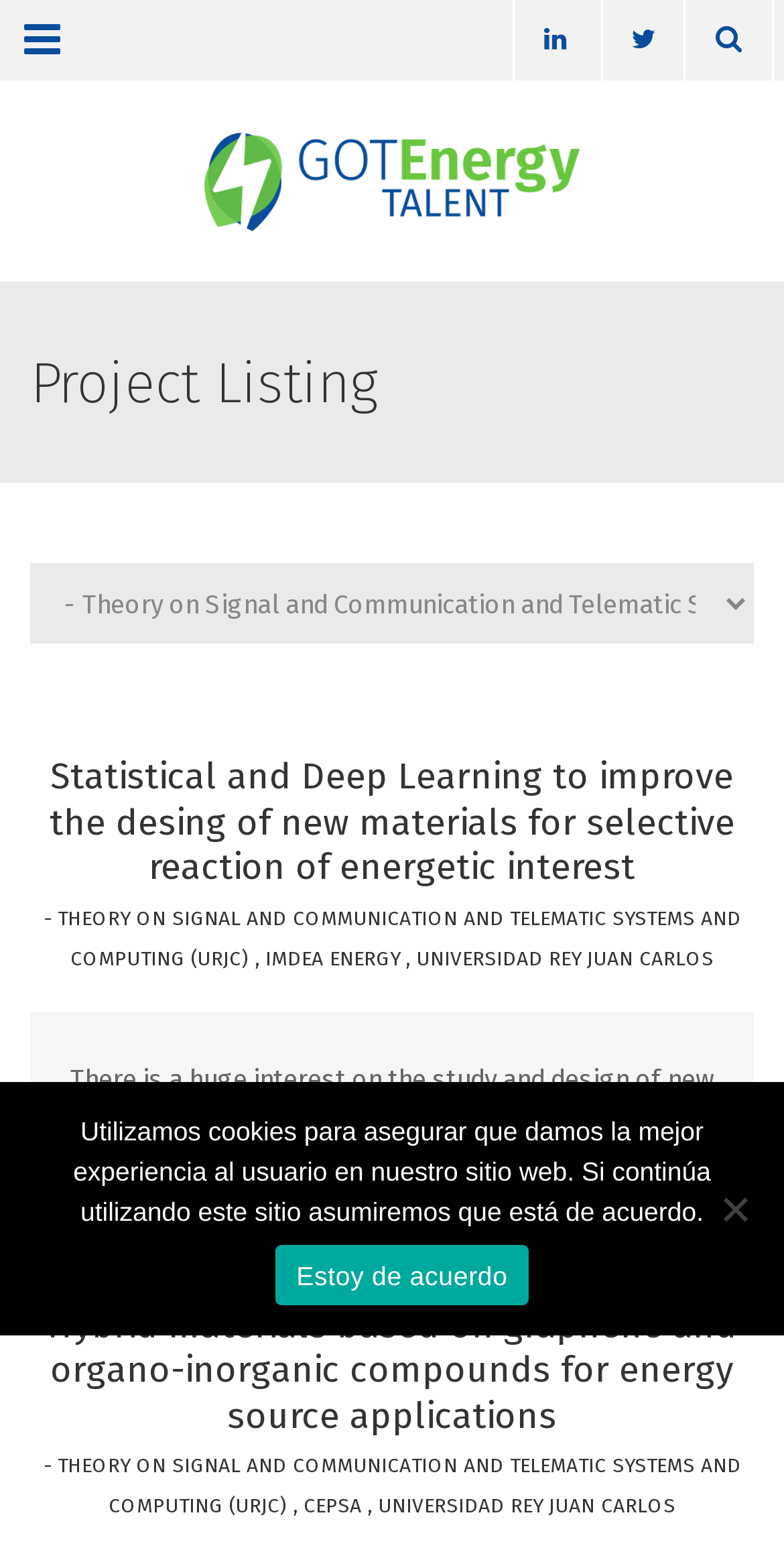Construct a comprehensive caption that outlines the webpage's structure and content.

This webpage appears to be a project listing page, with a focus on energy-related projects. At the top left, there is a button labeled "Menu" with an icon. To the right of this button, there are three social media links, represented by icons. The page title, "– Theory on Signal and Communication and Telematic Systems and Computing (URJC) | U-Project Categories | GOT Energy Talent", is displayed prominently above a horizontal line.

Below the title, there is a heading that reads "Project Listing". Underneath this heading, there is a combobox that allows users to filter projects. To the right of the combobox, there are two icons, one representing a list view and the other representing a grid view.

The main content of the page is divided into two sections, each containing a table with project listings. Each project listing includes a heading with the project title, followed by a brief description and links to the participating organizations. The first project listing is titled "Statistical and Deep Learning to improve the desing of new materials for selective reaction of energetic interest", and it is associated with the organizations IMDEA ENERGY and UNIVERSIDAD REY JUAN CARLOS. The second project listing is titled "Hybrid materials based on graphene and organo-inorganic compounds for energy source applications", and it is associated with the organizations CEPSA and UNIVERSIDAD REY JUAN CARLOS.

At the bottom of the page, there is a cookie notice dialog that informs users about the use of cookies on the website. The dialog includes a message, a link to agree to the use of cookies, and a "No" button.